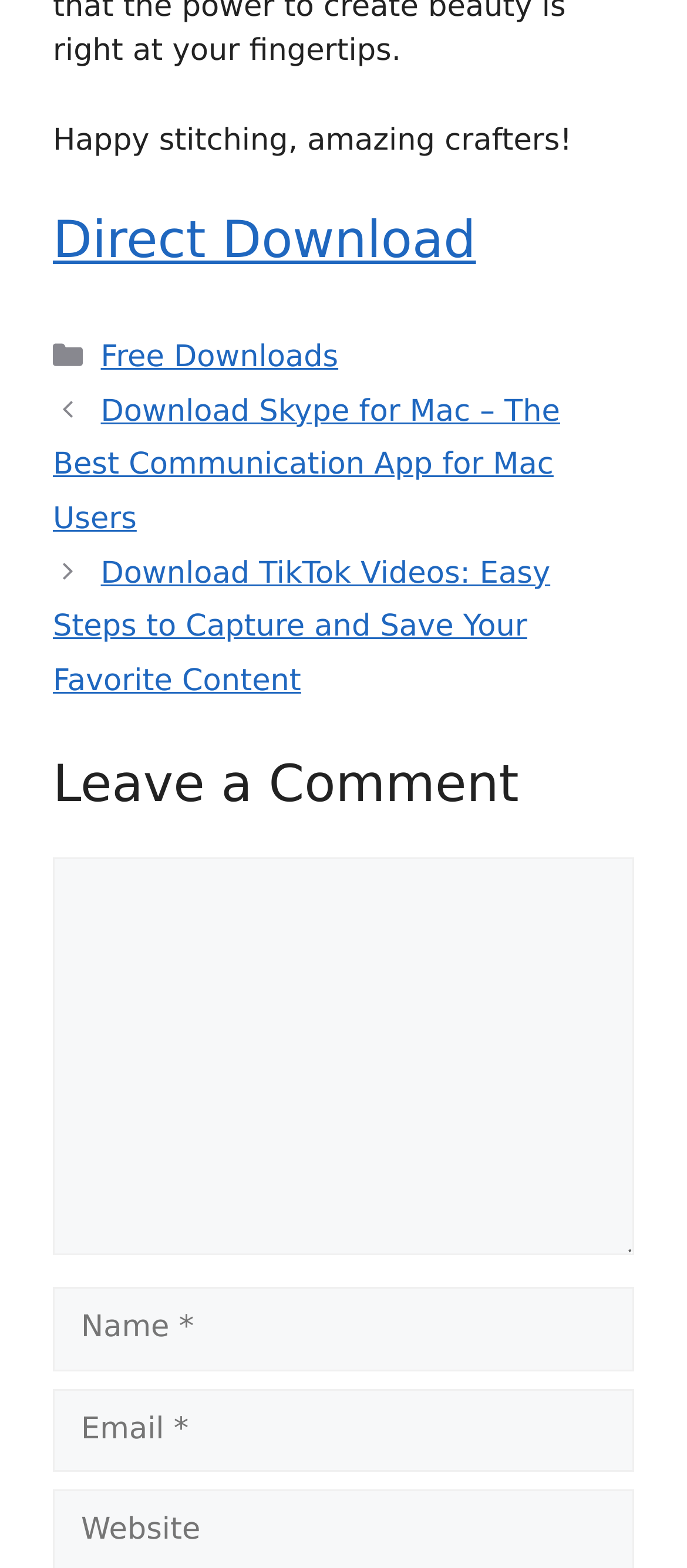What is the last field in the comment section?
Provide a concise answer using a single word or phrase based on the image.

Website